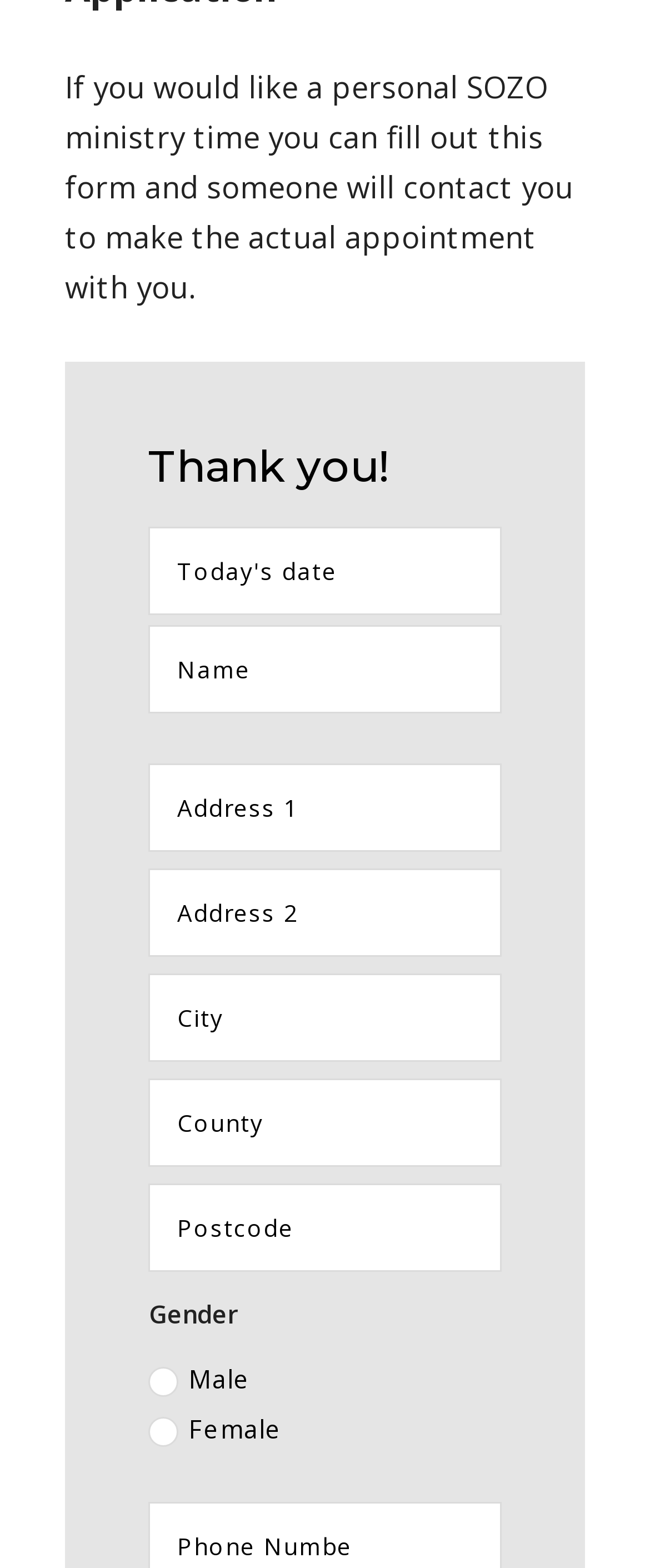Can you show the bounding box coordinates of the region to click on to complete the task described in the instruction: "select gender"?

[0.229, 0.827, 0.365, 0.849]